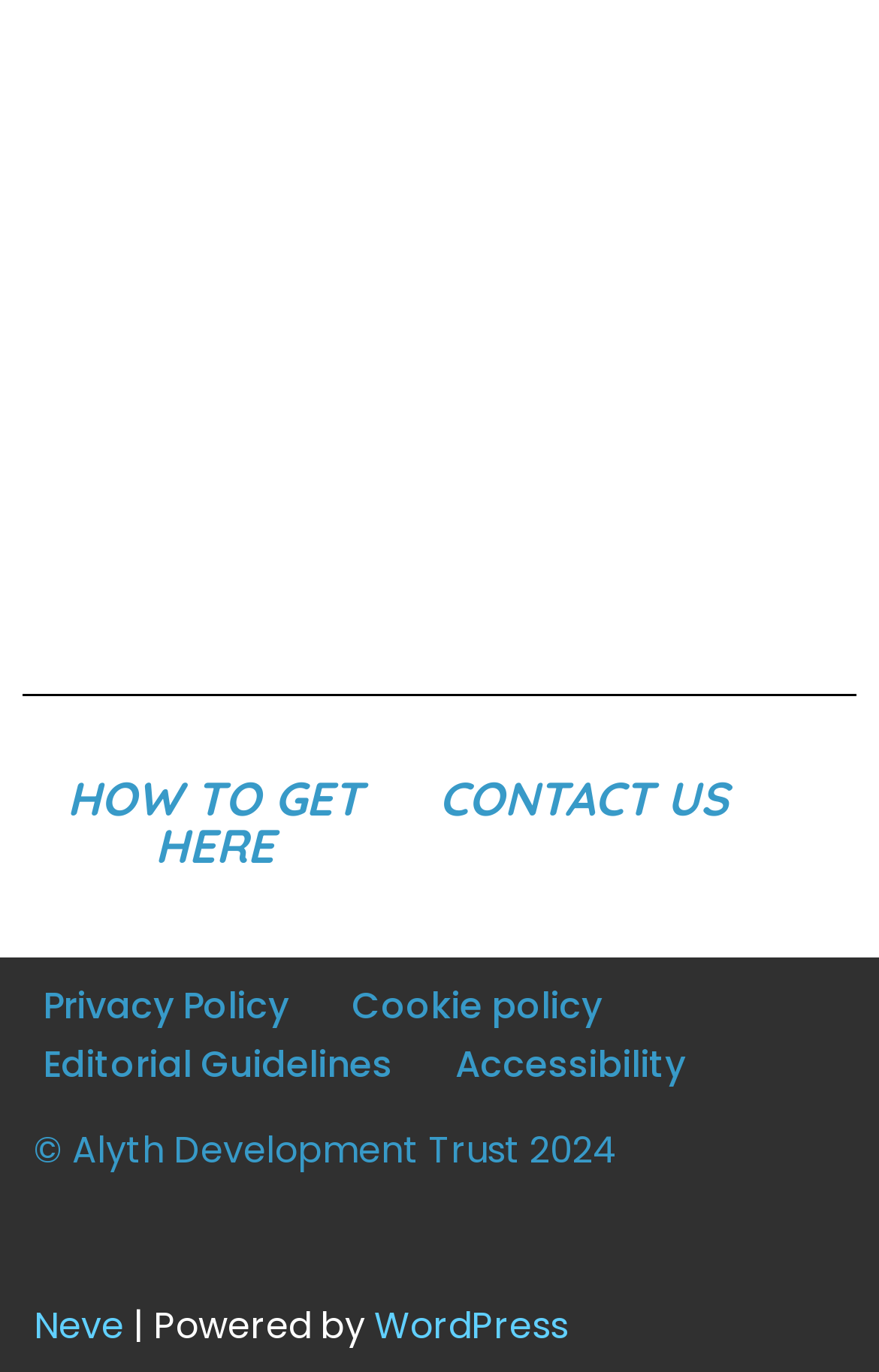Determine the bounding box for the UI element described here: "Cookie policy".

[0.4, 0.711, 0.685, 0.754]